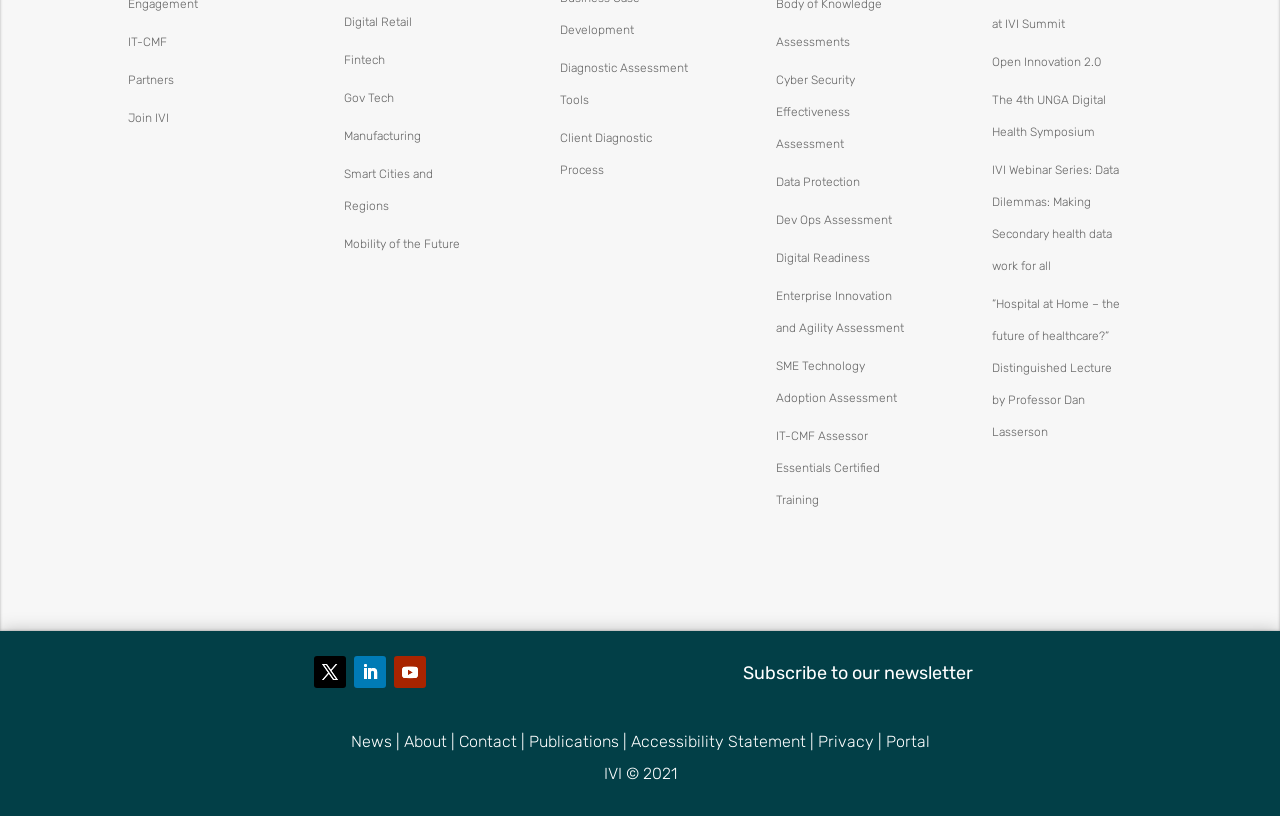What is the purpose of the 'Subscribe to our newsletter' section?
Please respond to the question with a detailed and informative answer.

The 'Subscribe to our newsletter' section is a layout table located at the bottom of the webpage with a bounding box coordinate of [0.544, 0.804, 0.9, 0.858]. It contains a static text '' and a heading 'Subscribe to our newsletter', indicating that it is a section for users to subscribe to the newsletter.